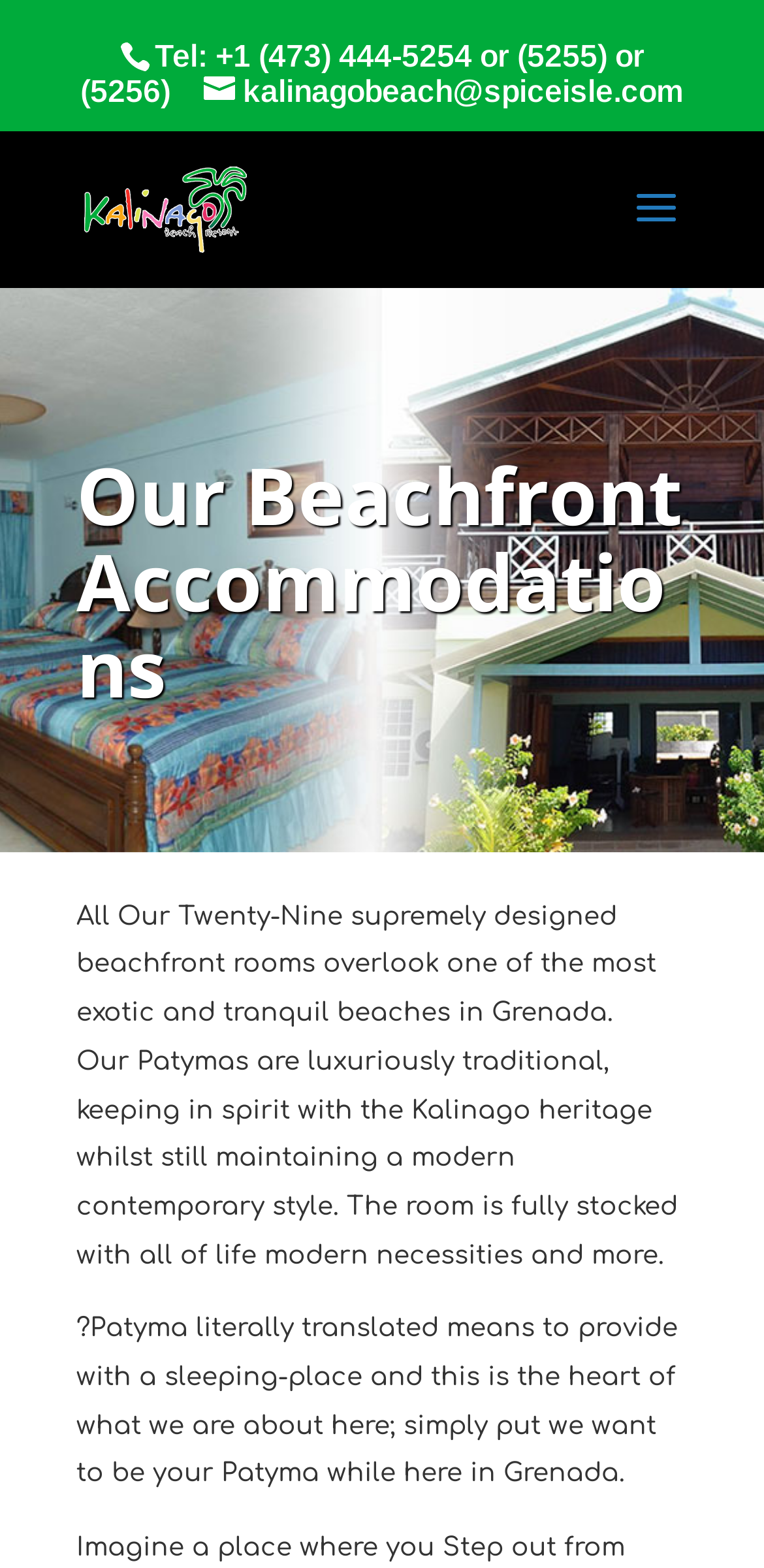For the given element description name="s" placeholder="Search …" title="Search for:", determine the bounding box coordinates of the UI element. The coordinates should follow the format (top-left x, top-left y, bottom-right x, bottom-right y) and be within the range of 0 to 1.

[0.453, 0.083, 0.823, 0.086]